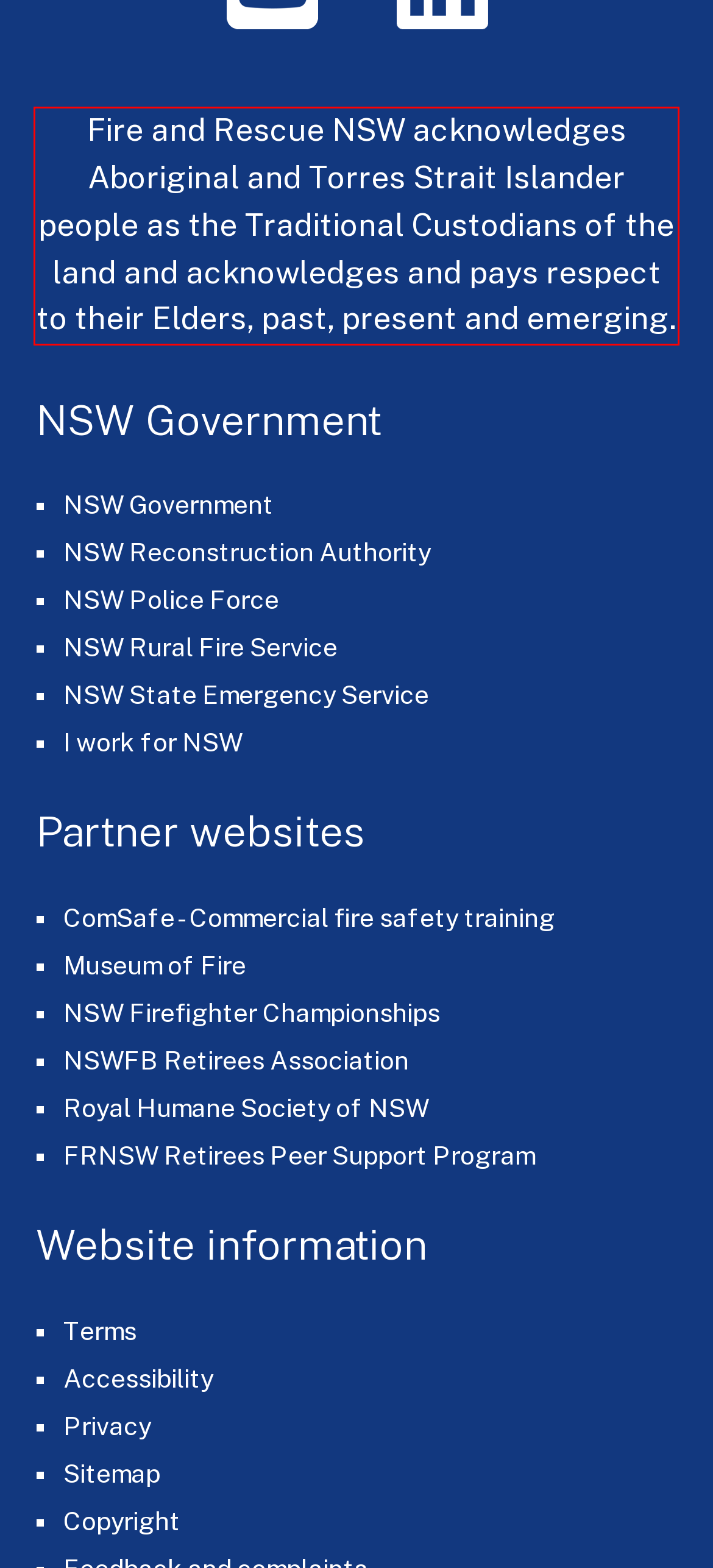Look at the screenshot of the webpage, locate the red rectangle bounding box, and generate the text content that it contains.

Fire and Rescue NSW acknowledges Aboriginal and Torres Strait Islander people as the Traditional Custodians of the land and acknowledges and pays respect to their Elders, past, present and emerging.